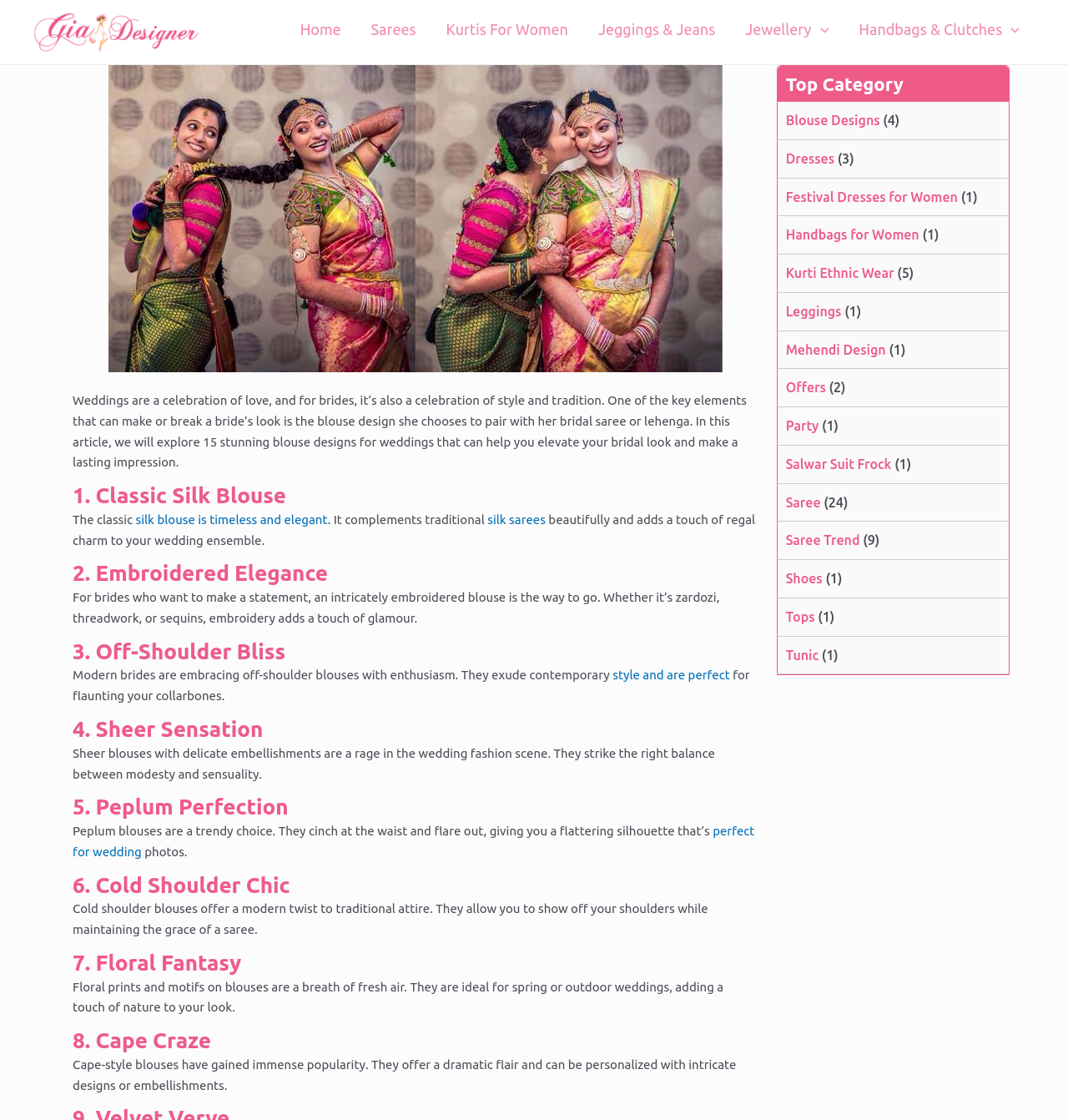Please determine the bounding box coordinates of the element's region to click for the following instruction: "Click the 'SUBMIT' button".

None